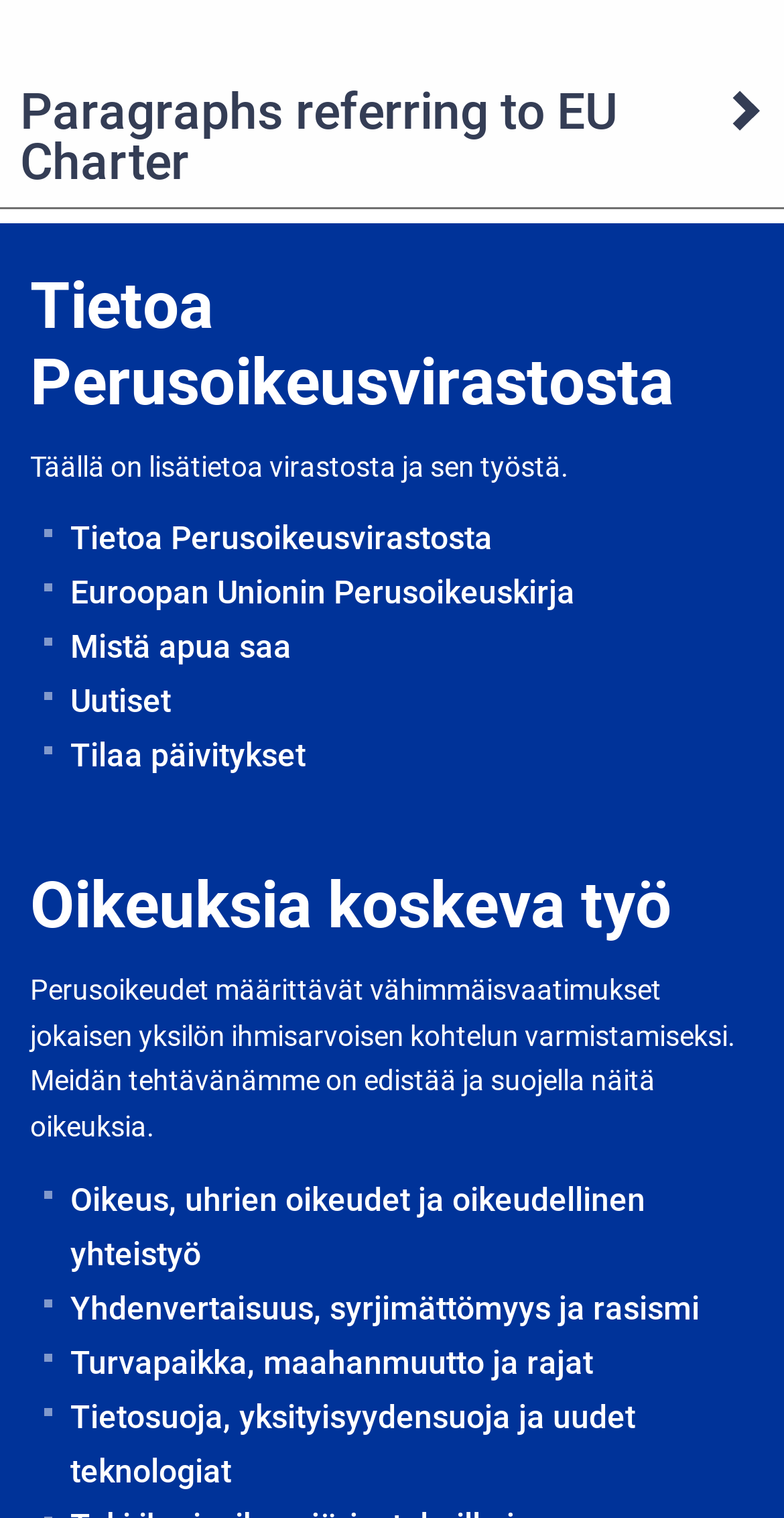Determine the bounding box coordinates of the clickable element to achieve the following action: 'Read about 'Oikeuksia koskeva työ''. Provide the coordinates as four float values between 0 and 1, formatted as [left, top, right, bottom].

[0.038, 0.572, 0.962, 0.623]